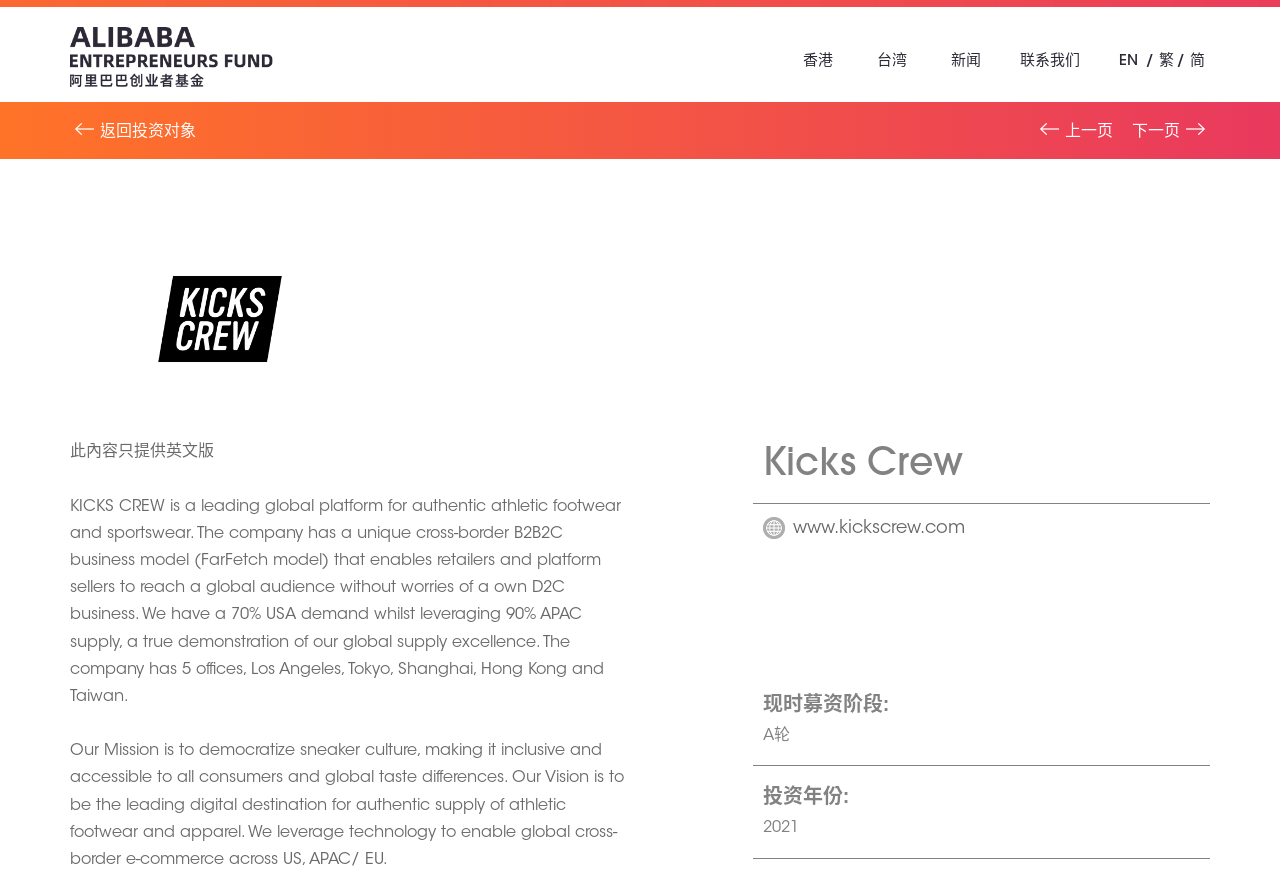Determine the bounding box coordinates of the region to click in order to accomplish the following instruction: "Click the link to return to investment objects". Provide the coordinates as four float numbers between 0 and 1, specifically [left, top, right, bottom].

[0.055, 0.133, 0.153, 0.164]